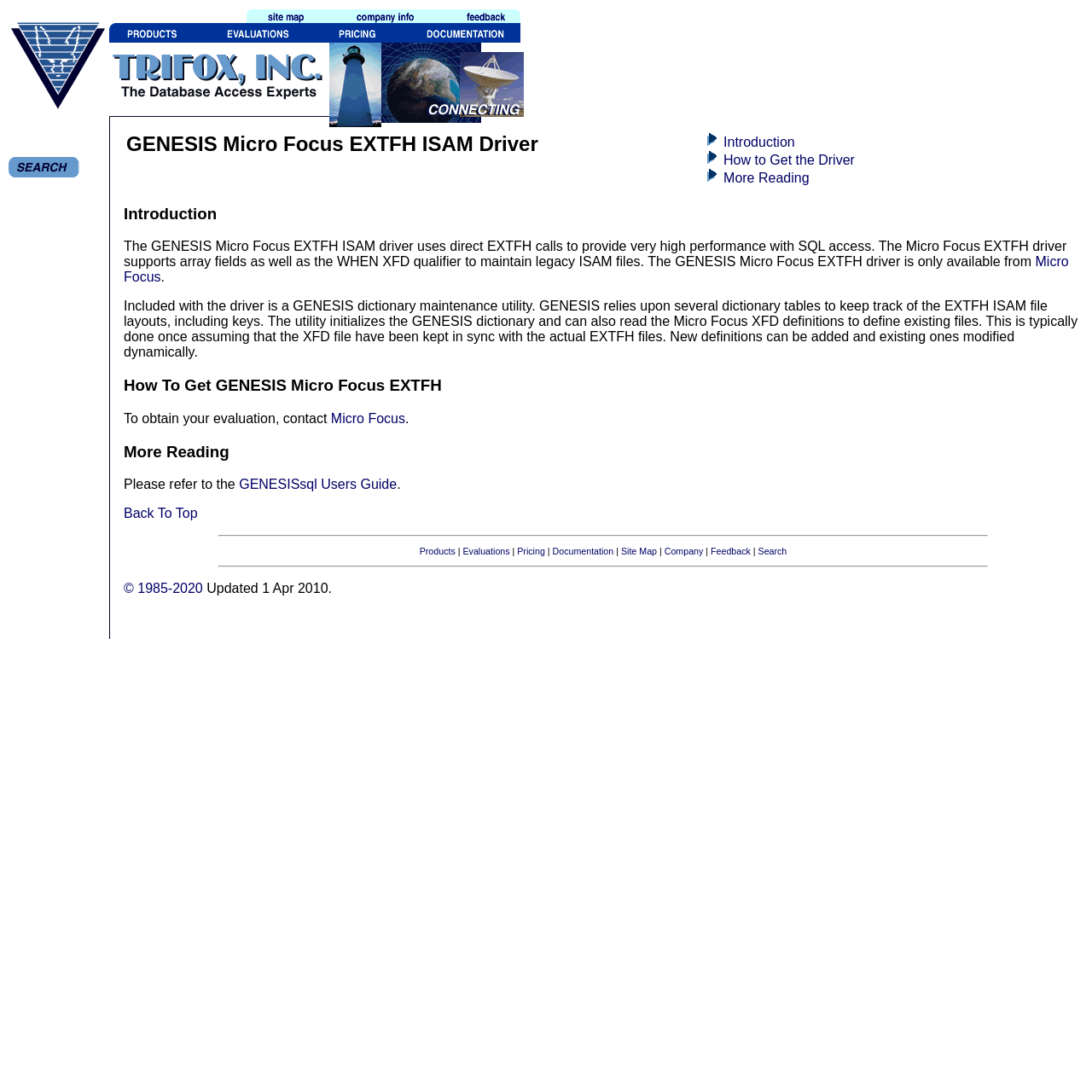Identify and provide the bounding box coordinates of the UI element described: "Back To Top". The coordinates should be formatted as [left, top, right, bottom], with each number being a float between 0 and 1.

[0.113, 0.464, 0.181, 0.477]